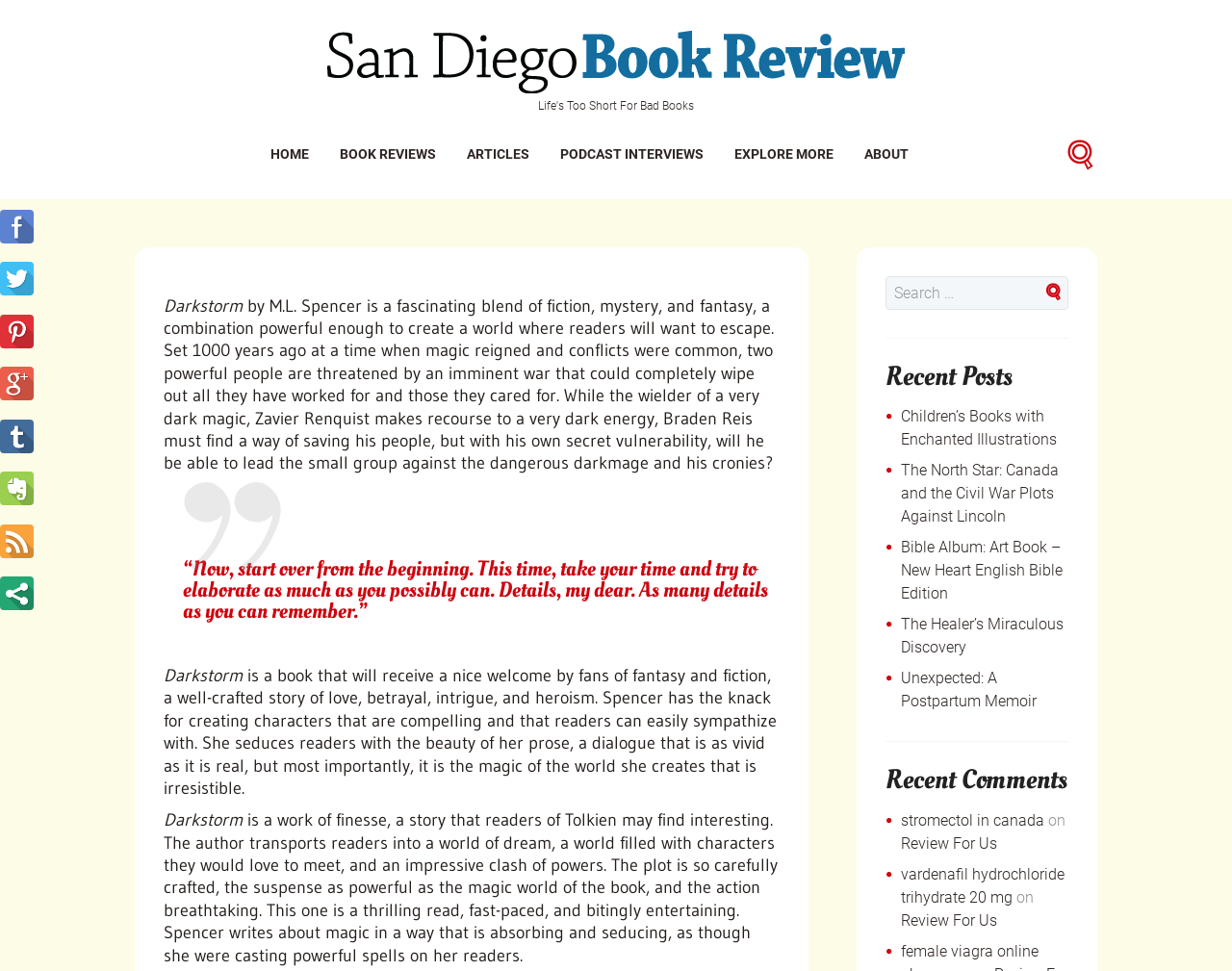What is the genre of the book? Based on the screenshot, please respond with a single word or phrase.

Fantasy and fiction